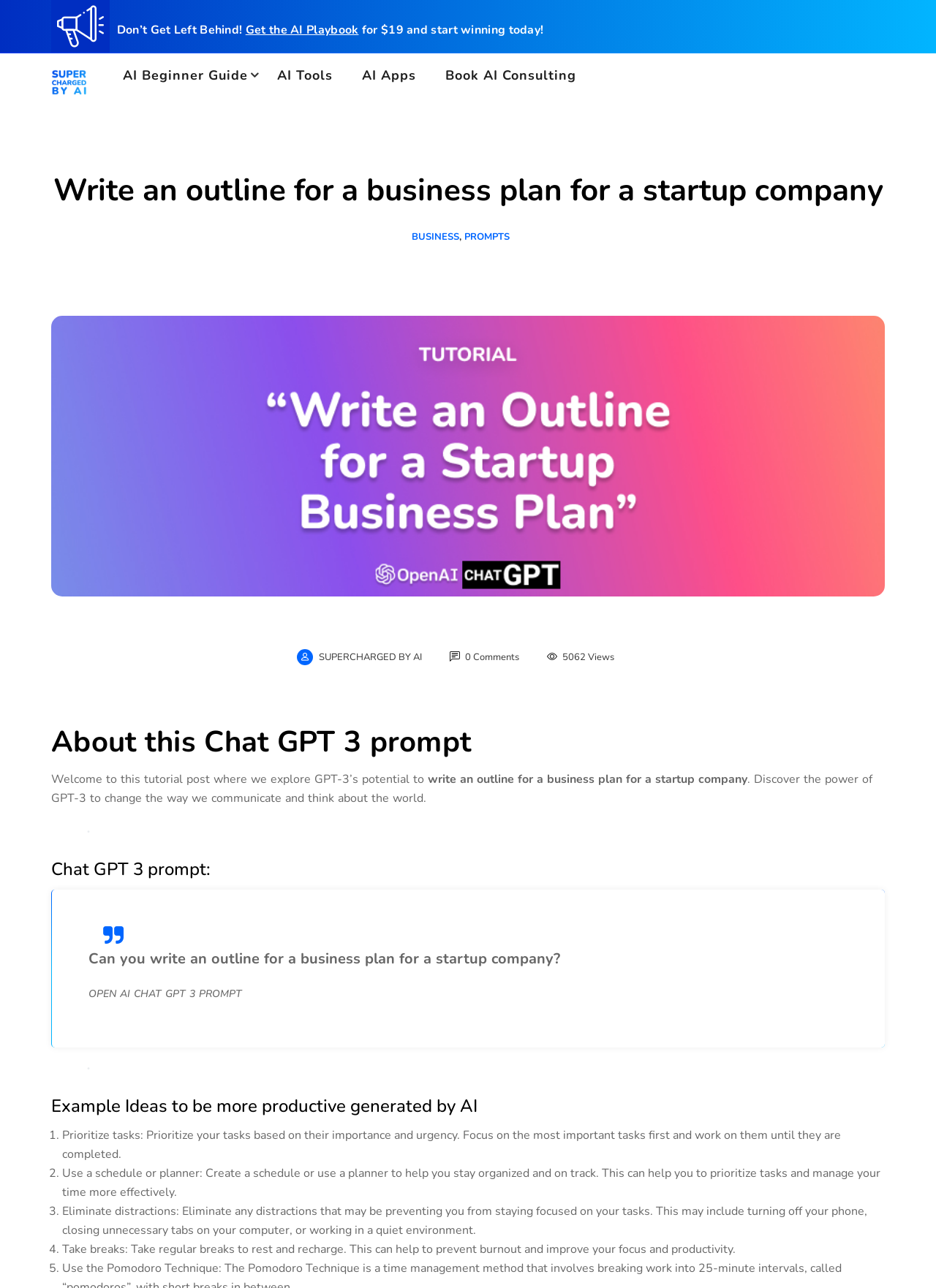Predict the bounding box for the UI component with the following description: "InsulWall®".

None